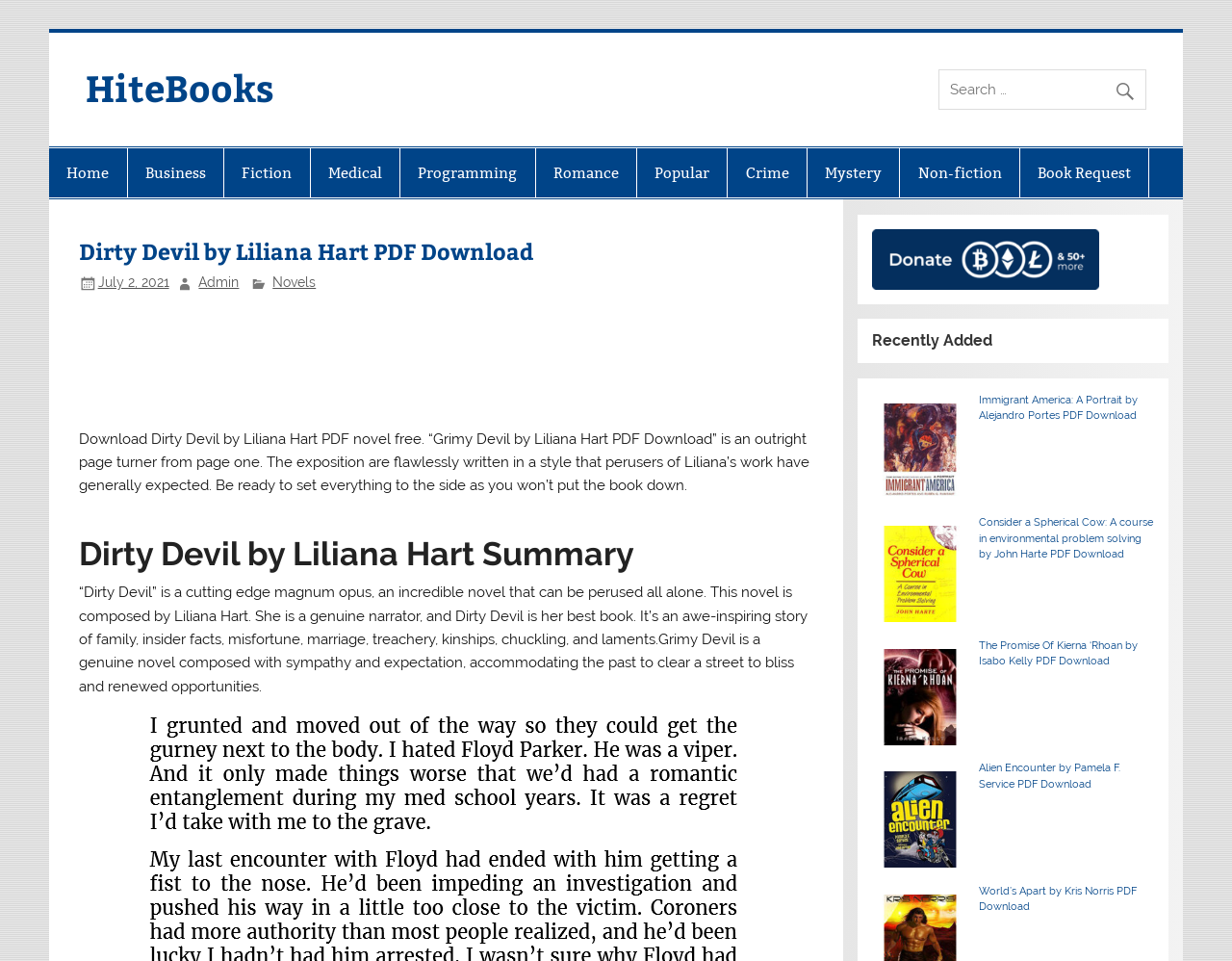Please provide the bounding box coordinates for the element that needs to be clicked to perform the instruction: "Read the article about Search Engine Optimization". The coordinates must consist of four float numbers between 0 and 1, formatted as [left, top, right, bottom].

None